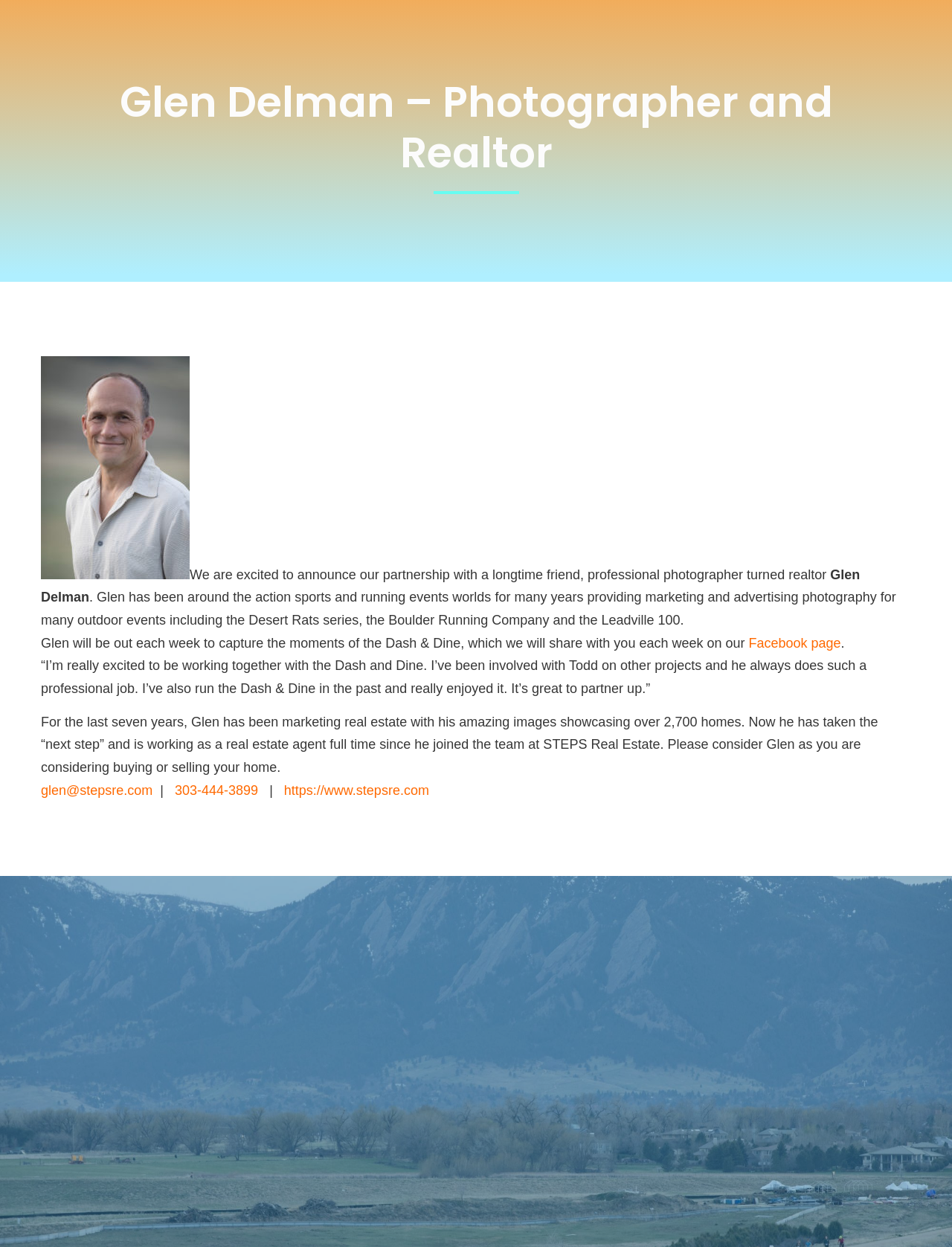Provide a short, one-word or phrase answer to the question below:
What is Glen's contact email?

glen@stepsre.com